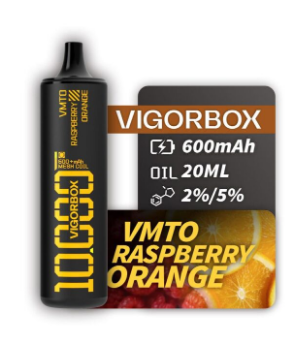What are the available nicotine concentrations?
Look at the image and respond with a one-word or short-phrase answer.

2% or 5%